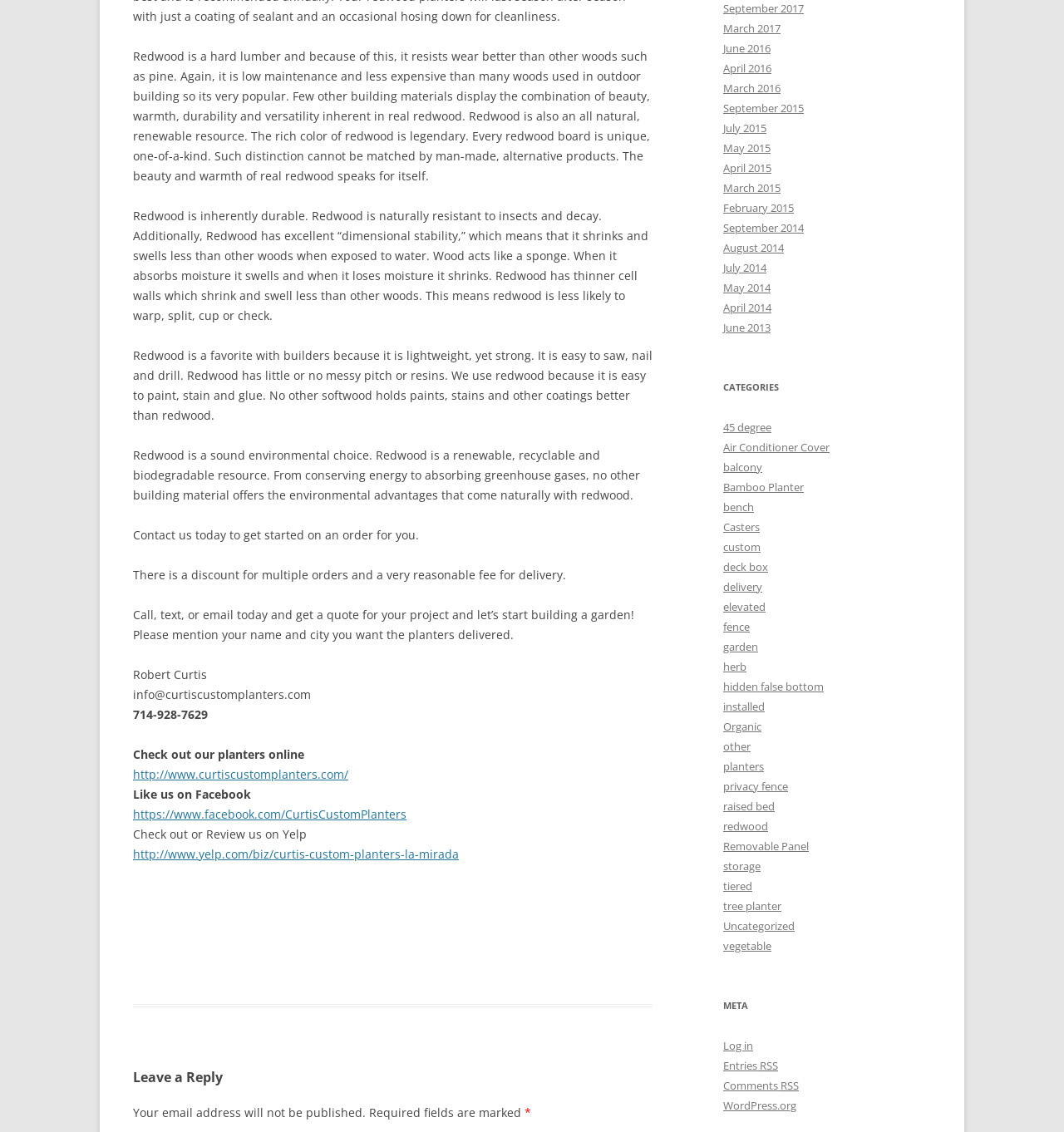Please give the bounding box coordinates of the area that should be clicked to fulfill the following instruction: "Check out our planters online". The coordinates should be in the format of four float numbers from 0 to 1, i.e., [left, top, right, bottom].

[0.125, 0.659, 0.286, 0.673]